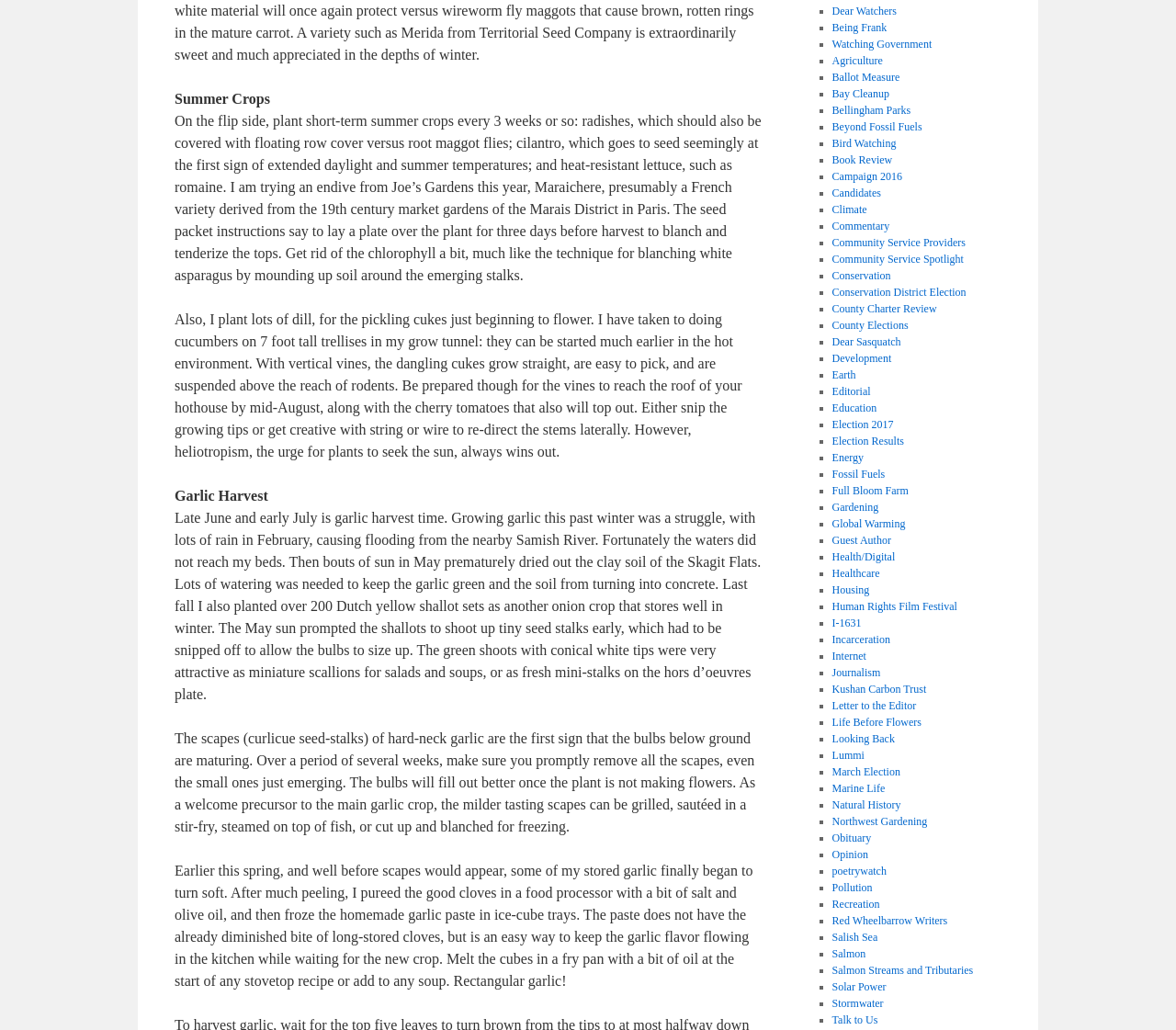Given the description of a UI element: "Conservation District Election", identify the bounding box coordinates of the matching element in the webpage screenshot.

[0.707, 0.277, 0.822, 0.29]